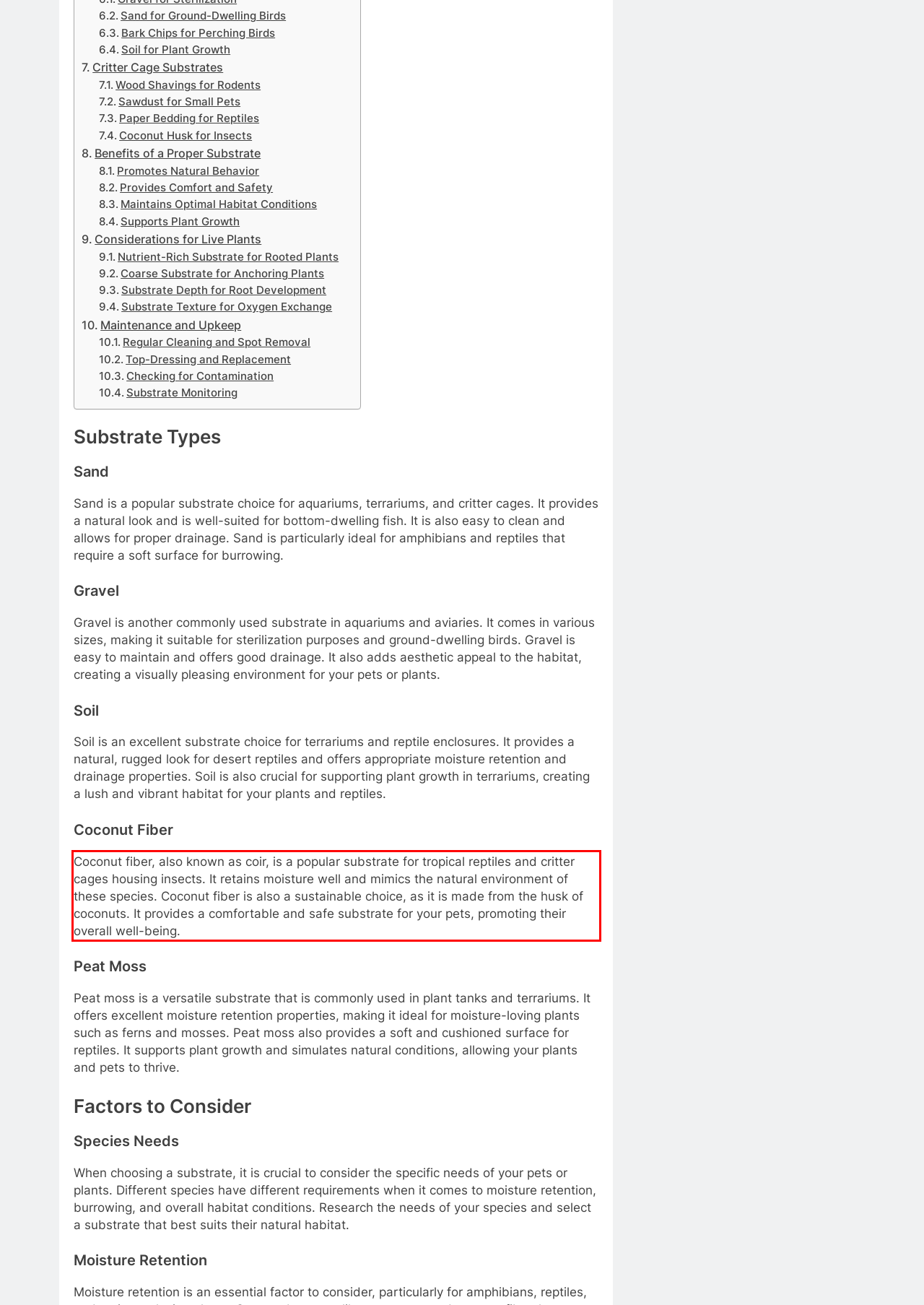Analyze the webpage screenshot and use OCR to recognize the text content in the red bounding box.

Coconut fiber, also known as coir, is a popular substrate for tropical reptiles and critter cages housing insects. It retains moisture well and mimics the natural environment of these species. Coconut fiber is also a sustainable choice, as it is made from the husk of coconuts. It provides a comfortable and safe substrate for your pets, promoting their overall well-being.